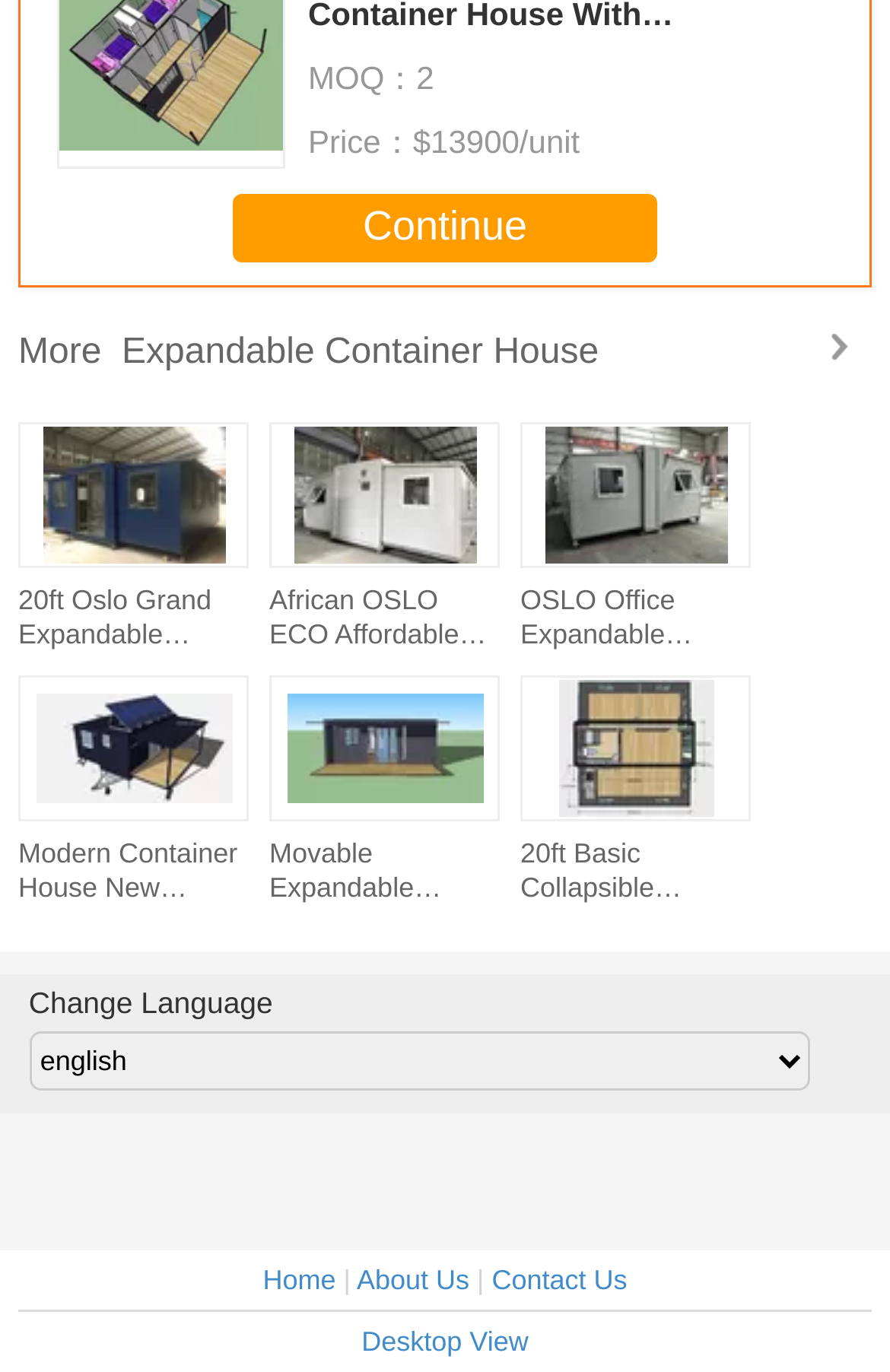Provide a one-word or one-phrase answer to the question:
What is the purpose of the 'Change Language' button?

To change the language